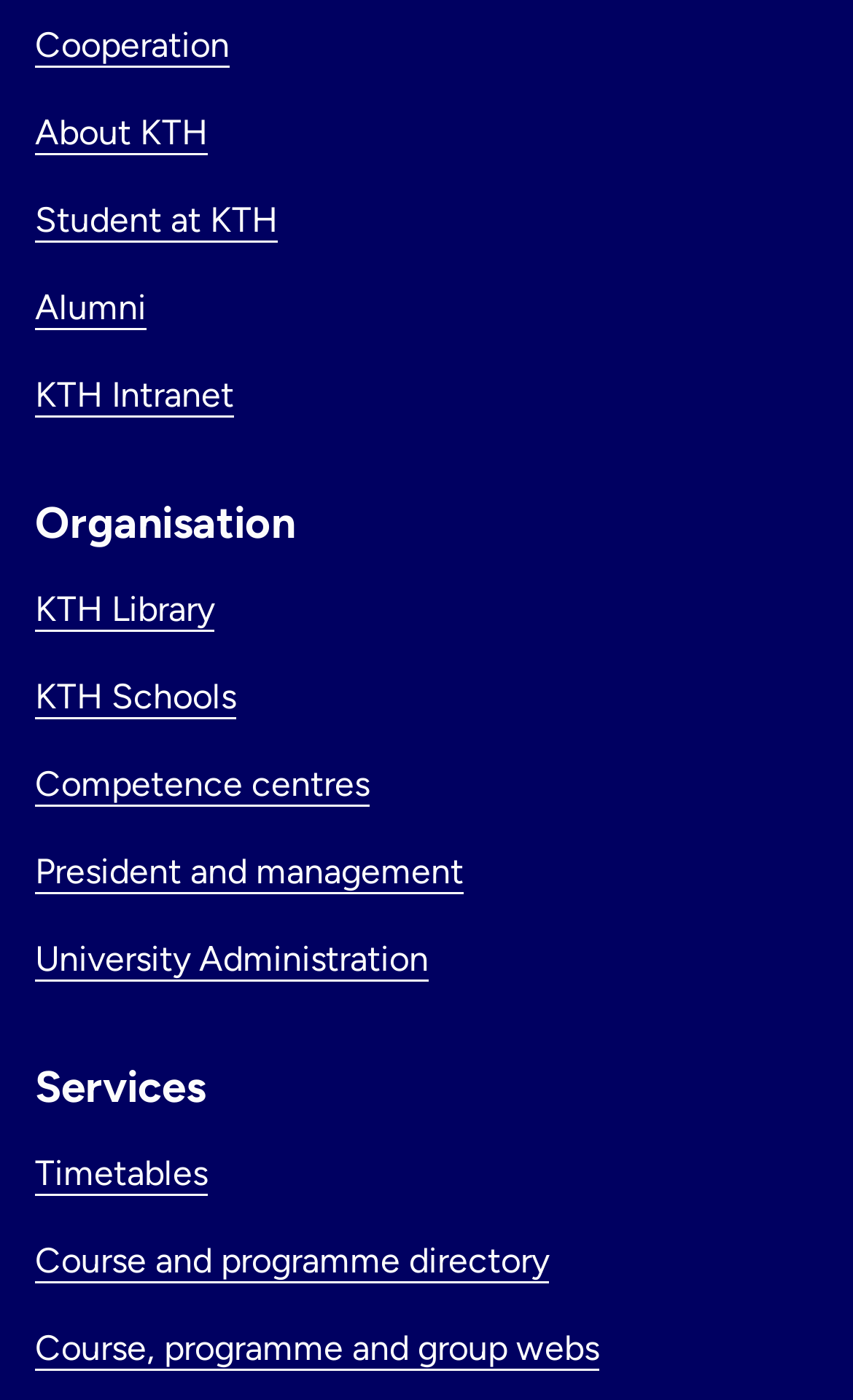Please identify the bounding box coordinates of the element's region that needs to be clicked to fulfill the following instruction: "Access Course and programme directory". The bounding box coordinates should consist of four float numbers between 0 and 1, i.e., [left, top, right, bottom].

[0.041, 0.885, 0.644, 0.915]